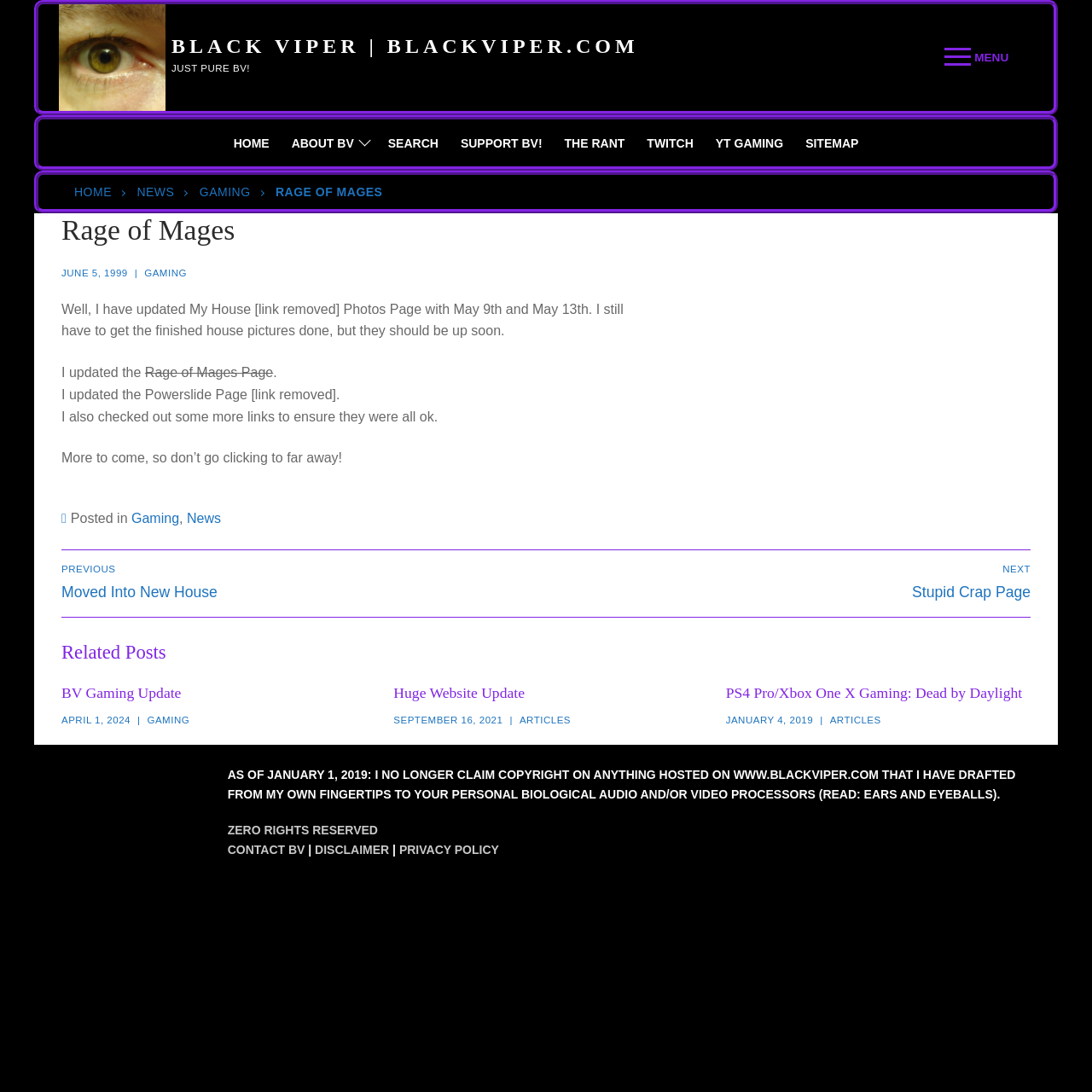What is the title of the first article?
Answer the question with a detailed and thorough explanation.

The first article is located in the main content area of the webpage, and its title is 'Rage of Mages', which is a heading element.